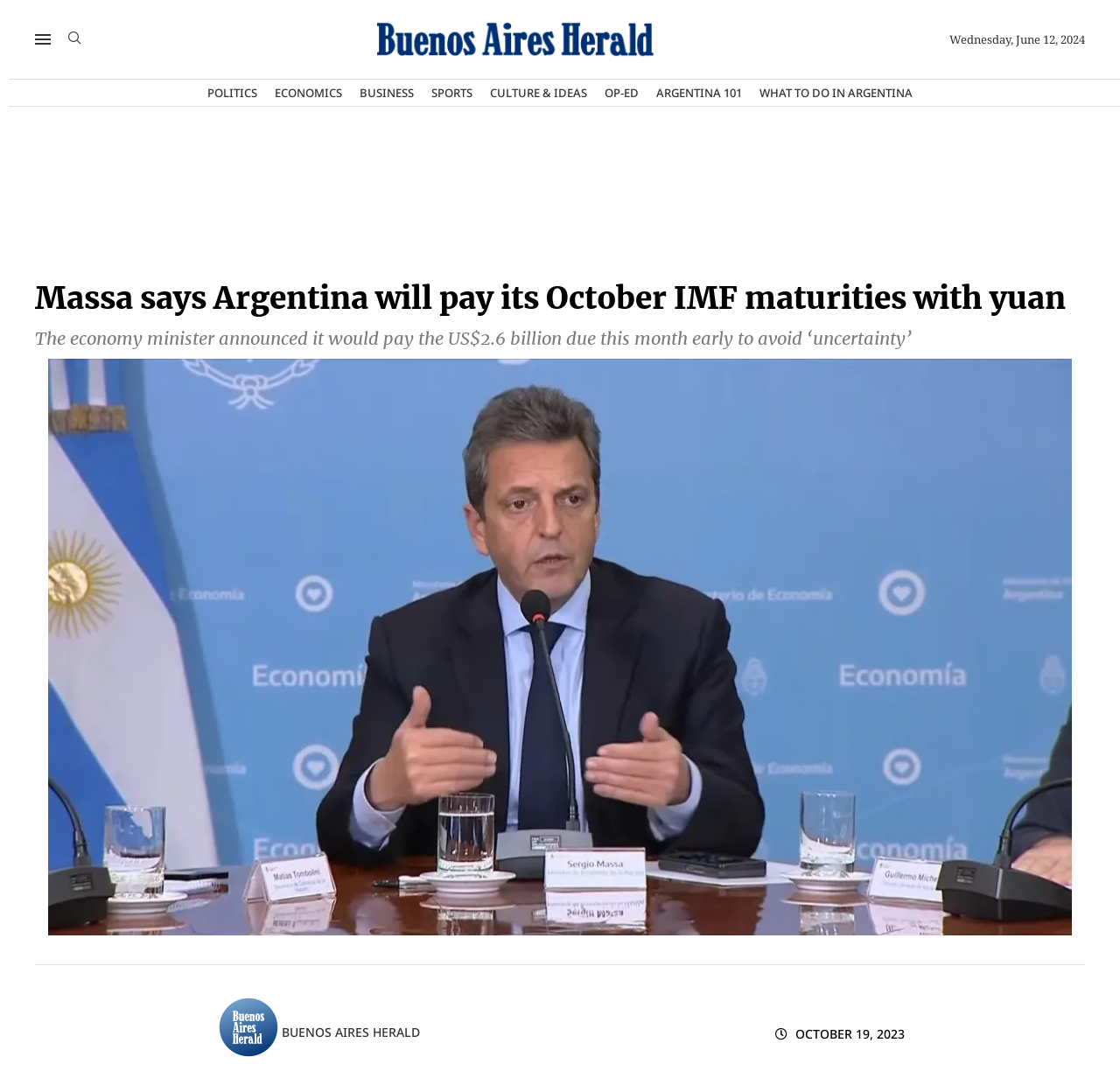Reply to the question with a single word or phrase:
What is the name of the economy minister?

Massa